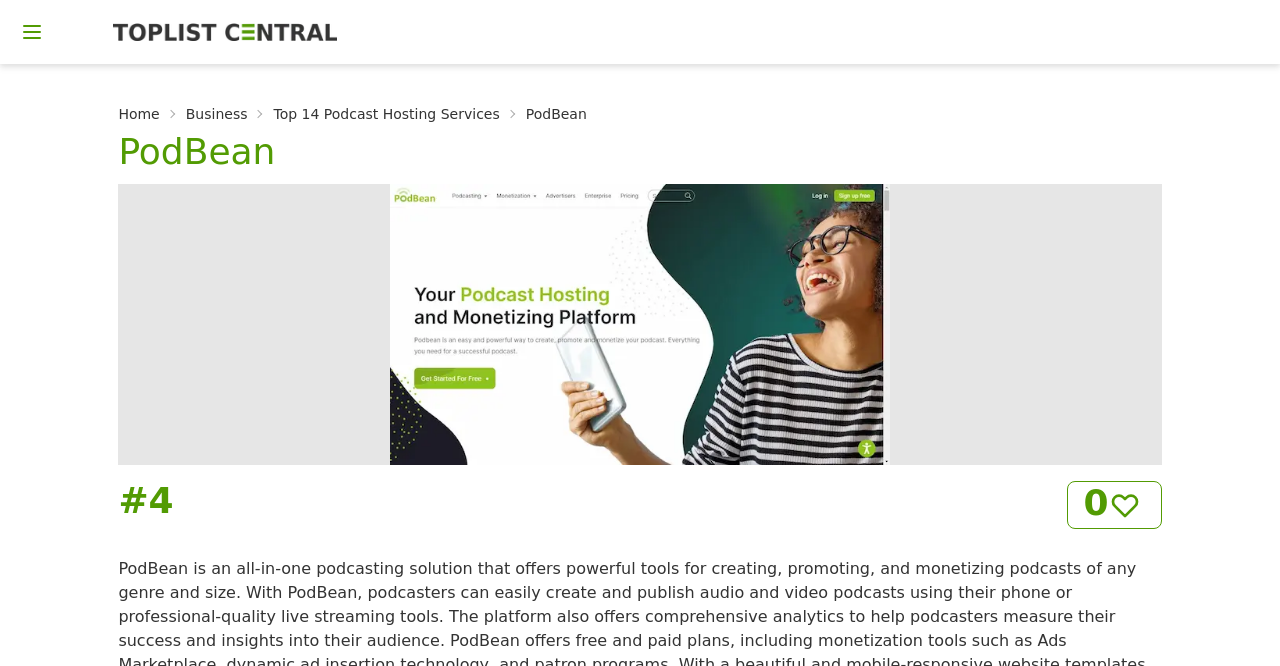Determine the bounding box coordinates in the format (top-left x, top-left y, bottom-right x, bottom-right y). Ensure all values are floating point numbers between 0 and 1. Identify the bounding box of the UI element described by: Business

[0.145, 0.156, 0.193, 0.186]